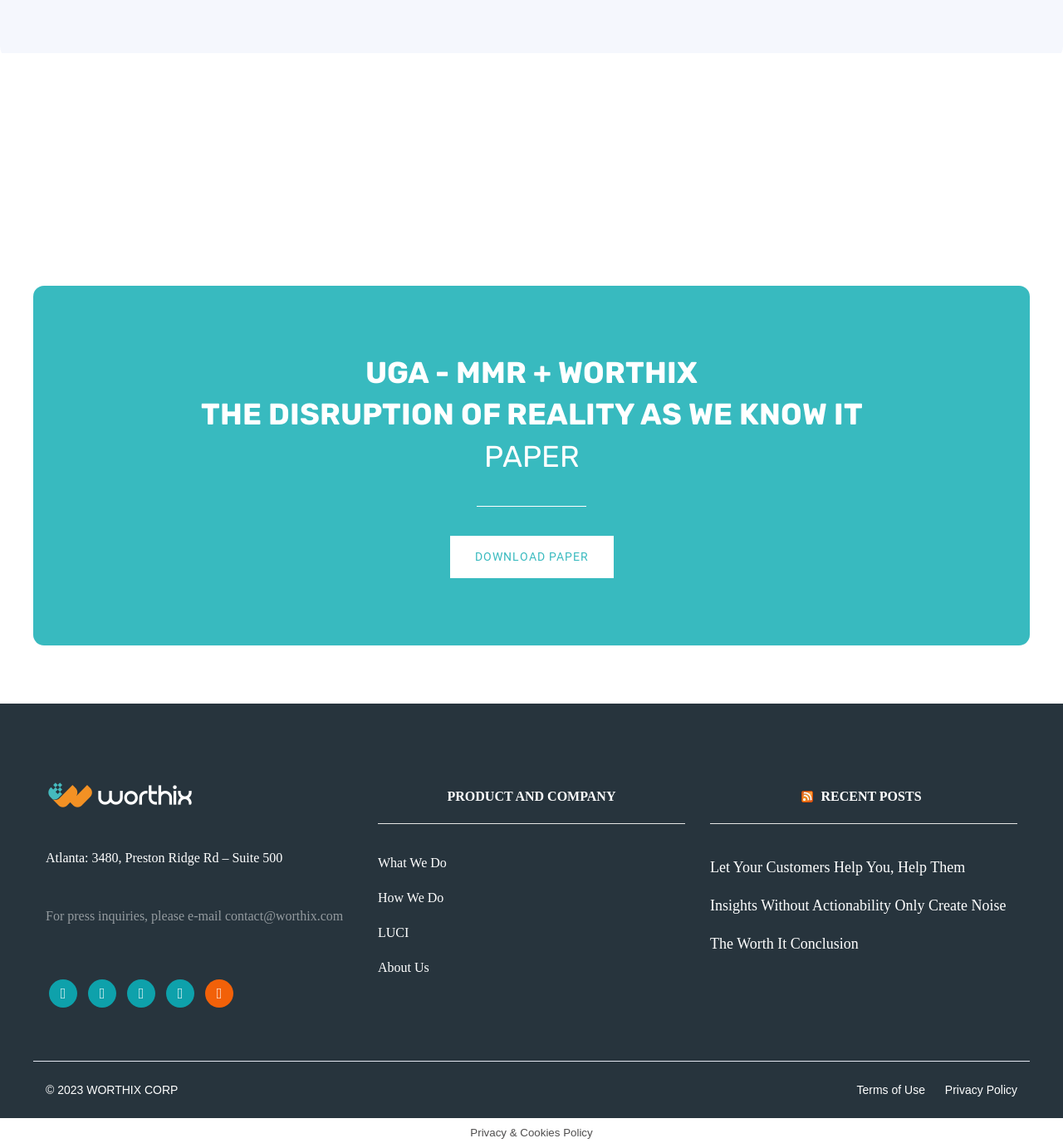Answer the question below with a single word or a brief phrase: 
What is the company's address?

3480, Preston Ridge Rd – Suite 500